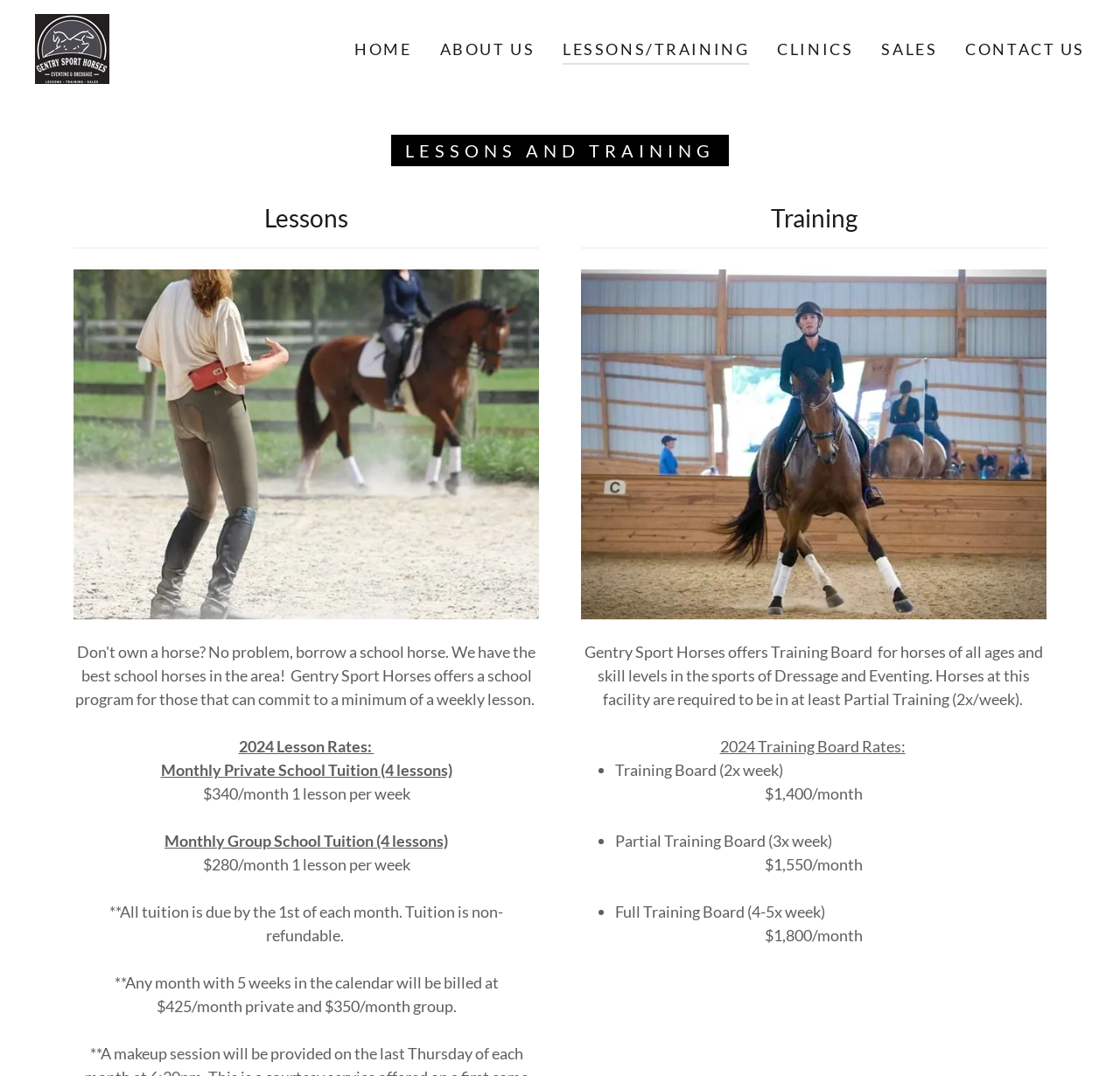What is the policy for tuition payment?
Please give a detailed and elaborate answer to the question.

I found the answer by looking at the section 'Lessons' where it states '**All tuition is due by the 1st of each month. Tuition is non-refundable.'.